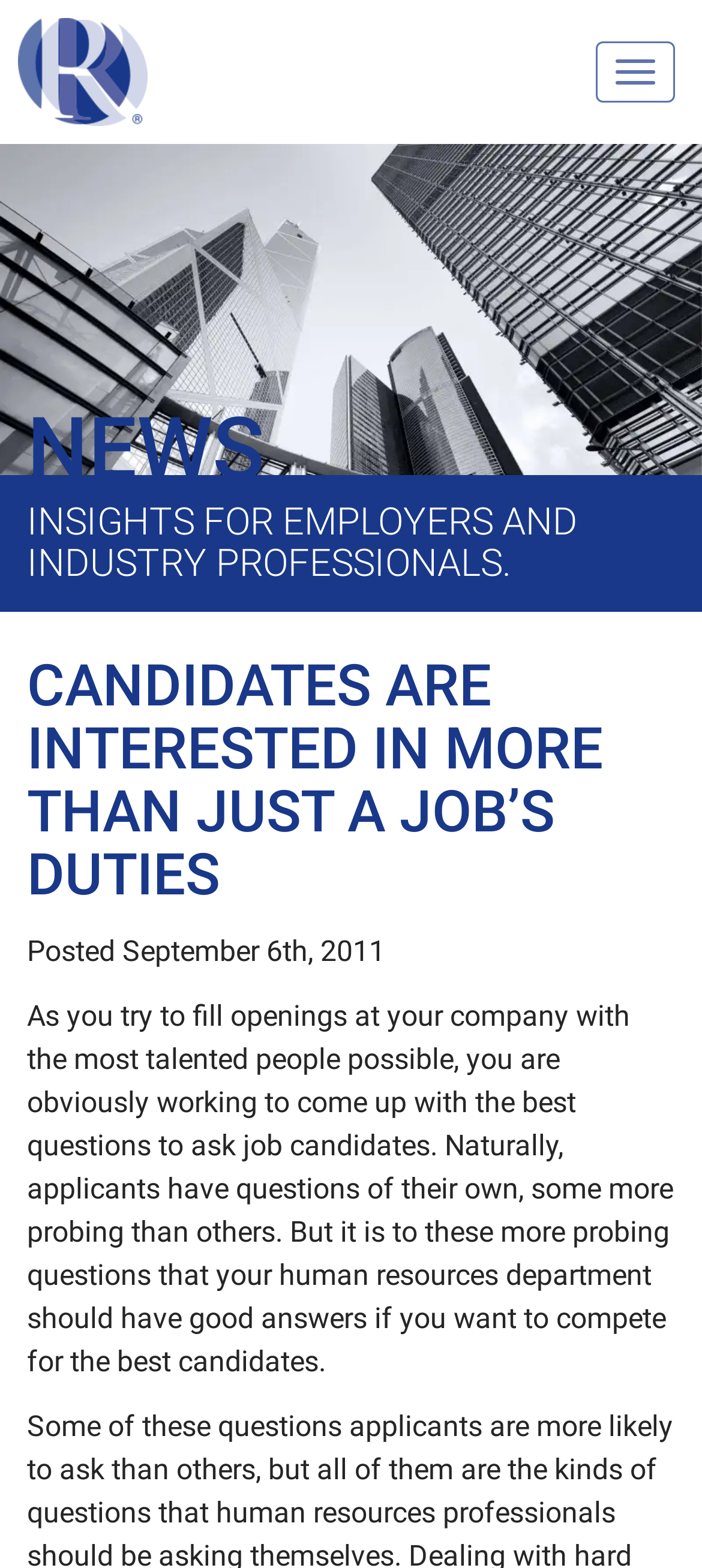Find the bounding box coordinates for the UI element whose description is: "title="RealStreet"". The coordinates should be four float numbers between 0 and 1, in the format [left, top, right, bottom].

[0.0, 0.0, 0.236, 0.092]